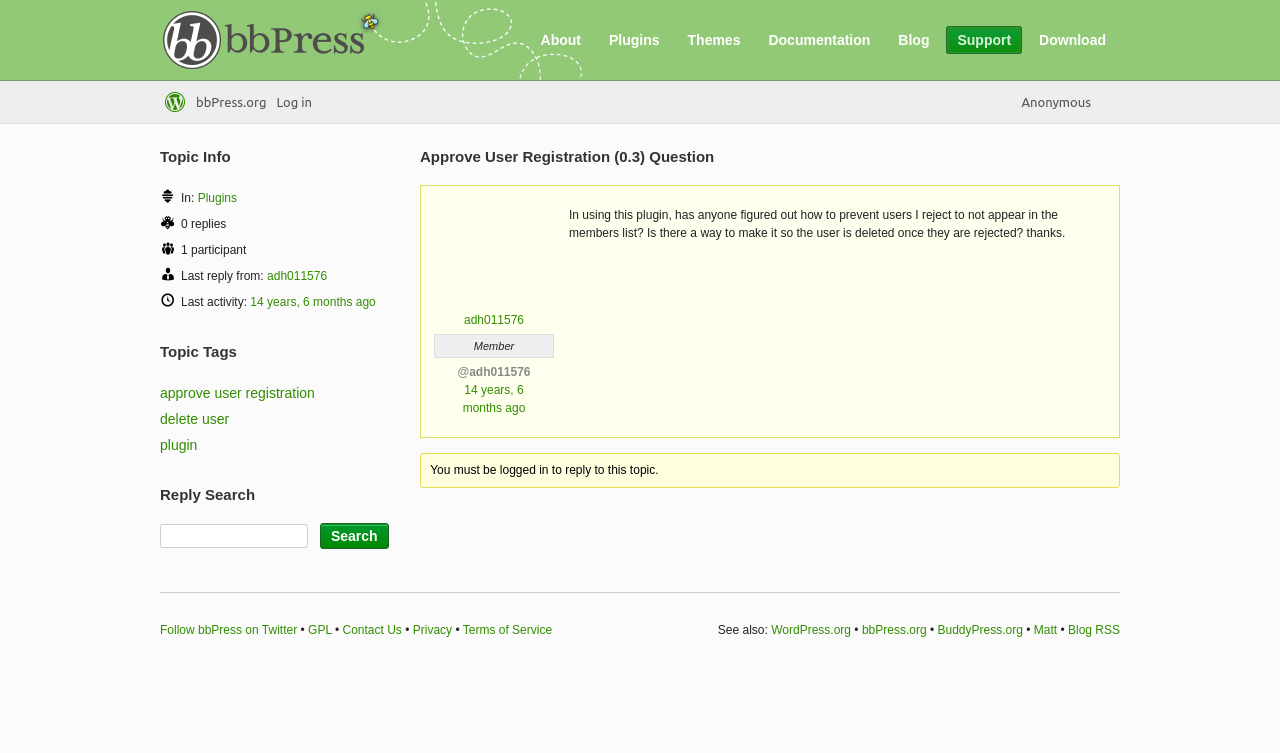Please determine the bounding box coordinates of the element to click on in order to accomplish the following task: "Search for a topic". Ensure the coordinates are four float numbers ranging from 0 to 1, i.e., [left, top, right, bottom].

[0.125, 0.696, 0.241, 0.728]